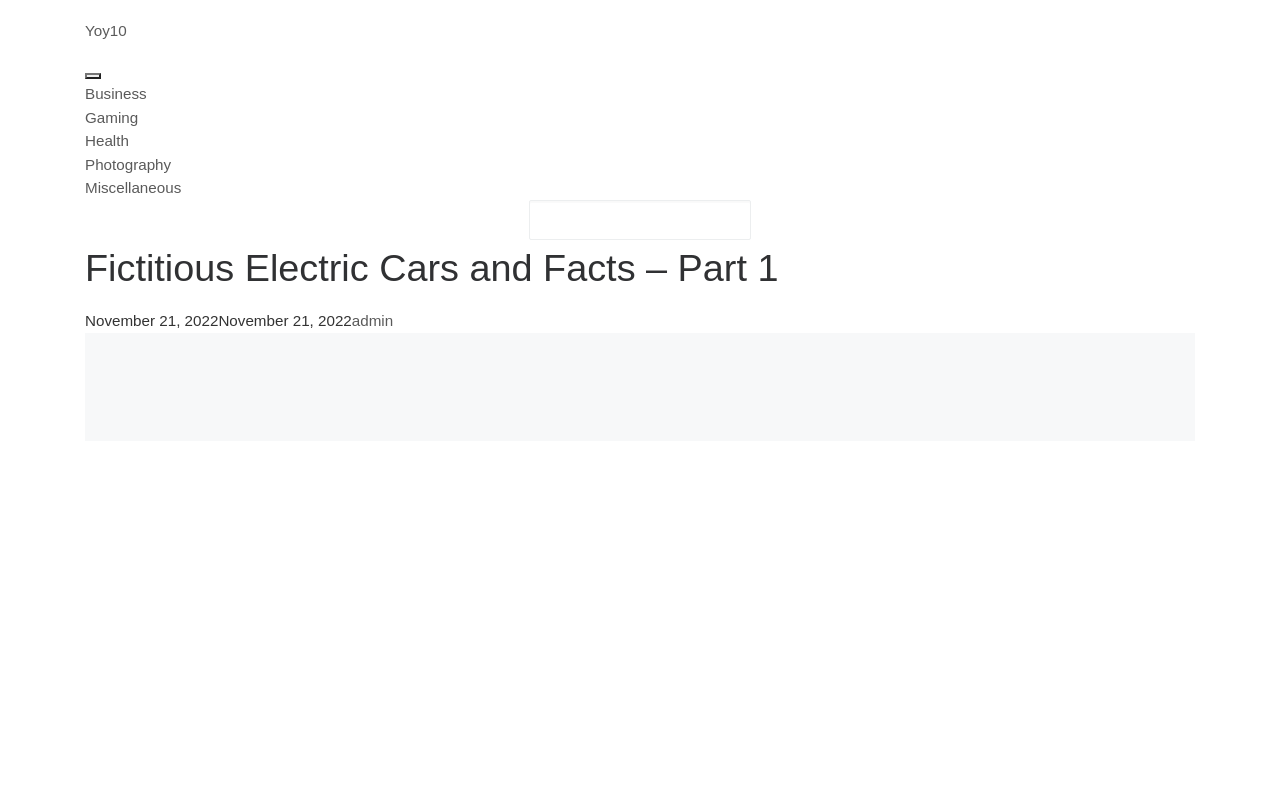What is the author of the post?
Give a detailed explanation using the information visible in the image.

I found a link element with the text 'admin' which is located below the time element, indicating that 'admin' is the author of the post.